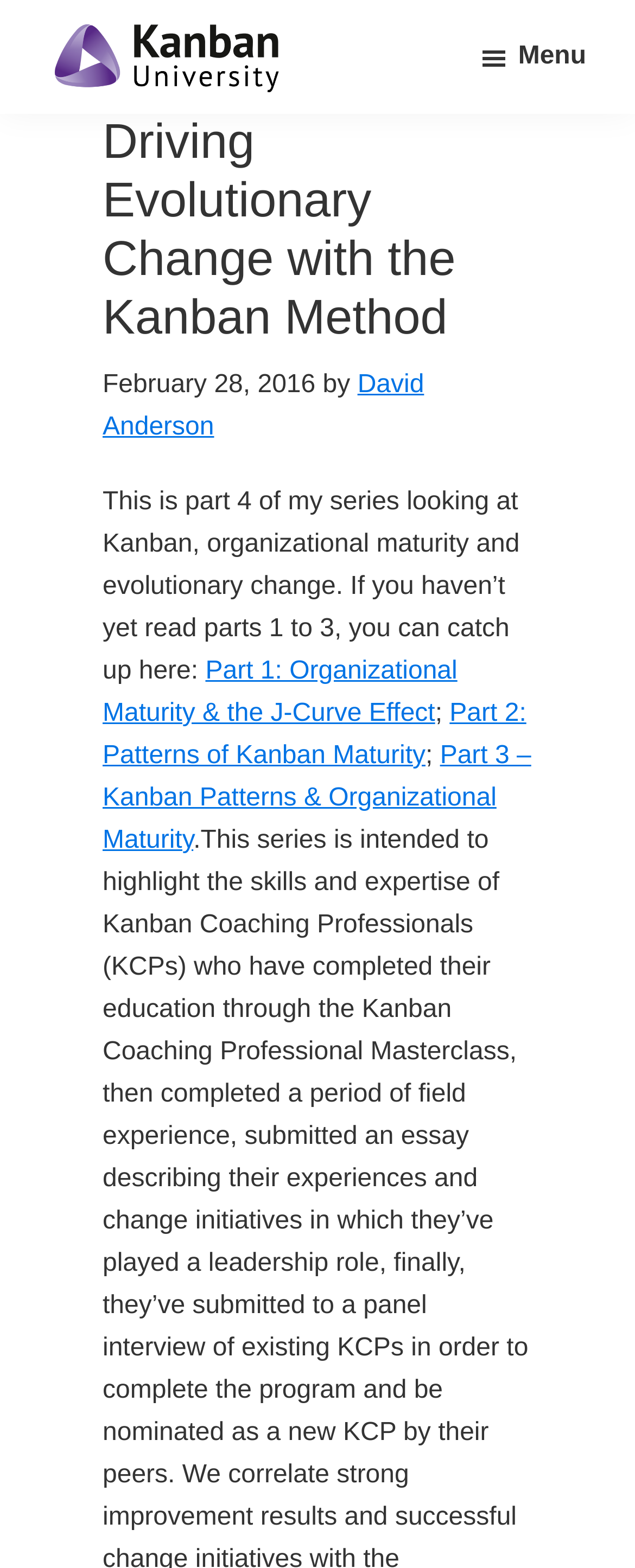Provide the bounding box coordinates of the HTML element described by the text: "Menu".

[0.752, 0.01, 0.923, 0.062]